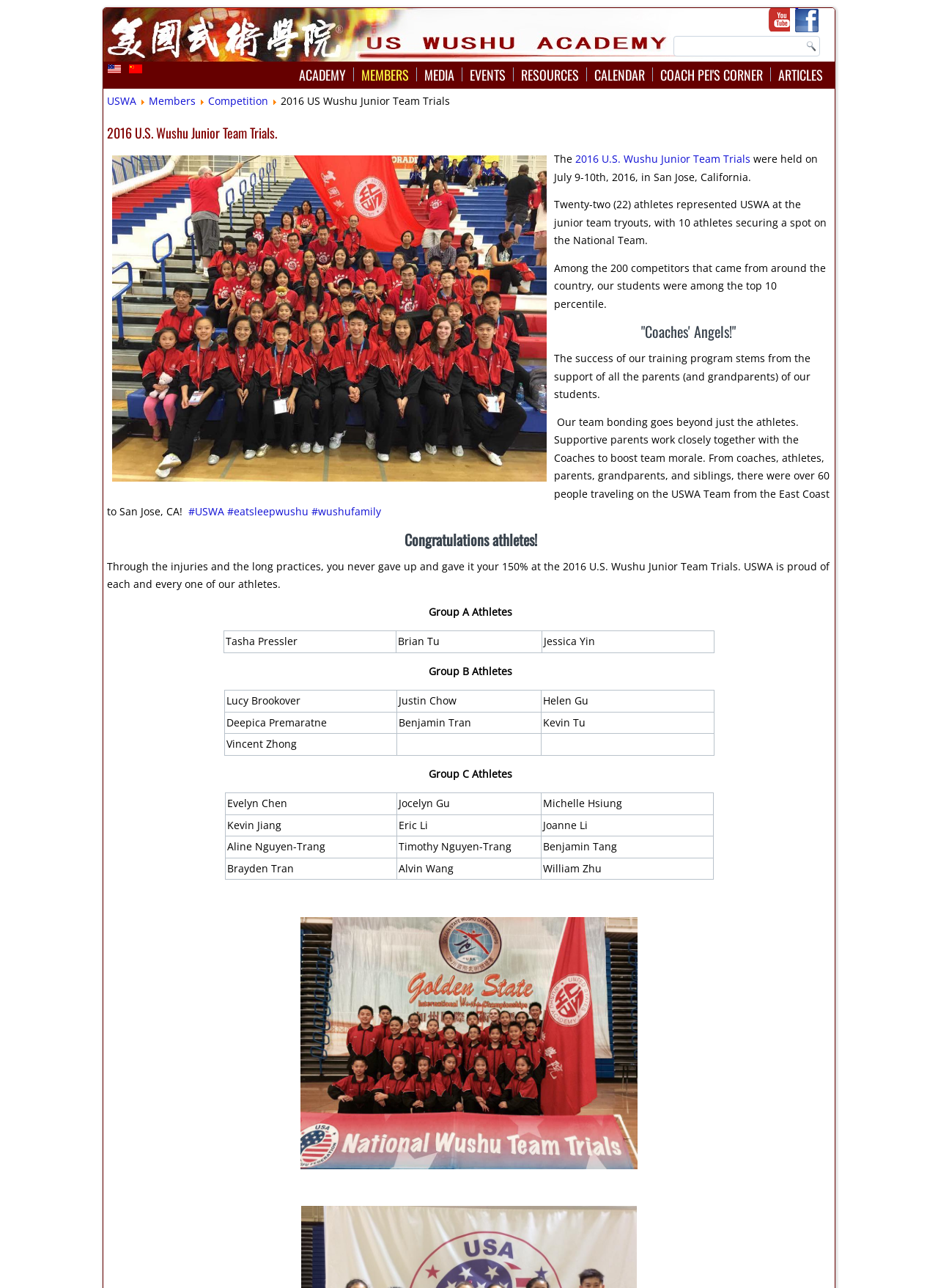Given the element description: "Competition", predict the bounding box coordinates of this UI element. The coordinates must be four float numbers between 0 and 1, given as [left, top, right, bottom].

[0.222, 0.073, 0.286, 0.084]